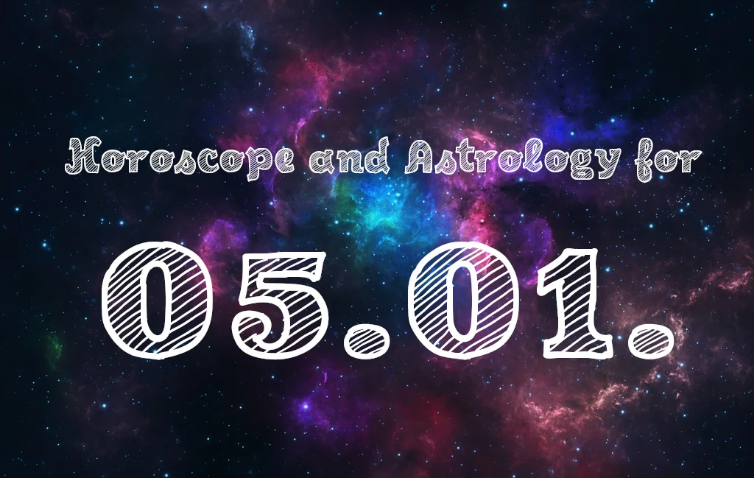Write a descriptive caption for the image, covering all notable aspects.

The image features a captivating cosmic background filled with vibrant colors of deep blues, purples, and pinks, reminiscent of a nebula or starry sky. Prominently displayed in the center are the words "Horoscope and Astrology for" in an elegant, slightly ornate font, suggesting a mystical theme. Below this, the specific date "05.01." is strikingly highlighted in a bold, playful style, with the numbers decorated in a striped pattern, drawing the viewer's attention. This visual composition sets the tone for discussions about horoscopes and astrological insights specifically related to January 5.